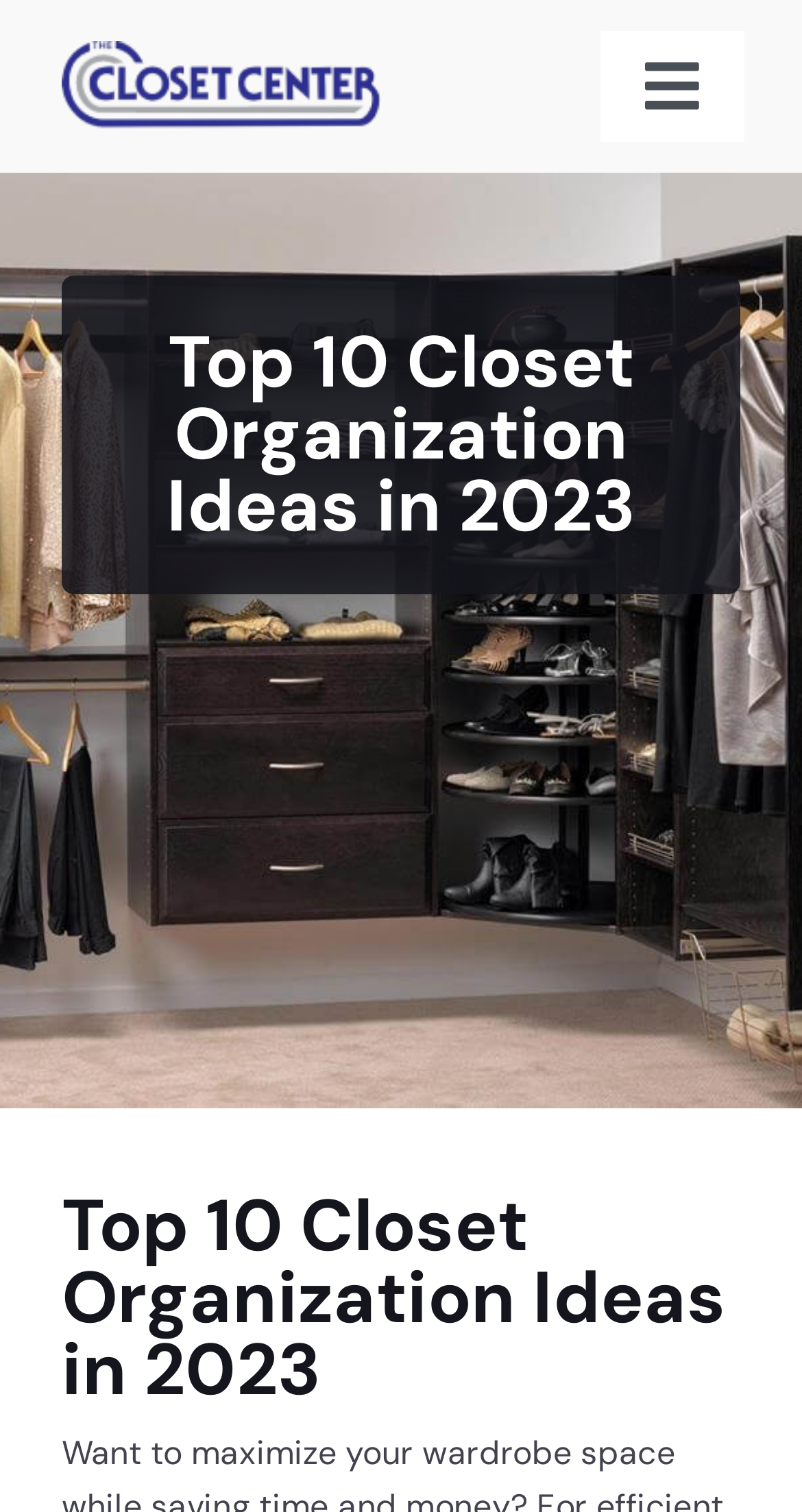Examine the image carefully and respond to the question with a detailed answer: 
How many navigation links are there?

I counted the number of links in the navigation menu, which includes 'Home', 'About Us', 'Custom Closet Systems', 'Gallery', '3D Designs', 'Reviews', and 'Contact Us', for a total of 9 links.